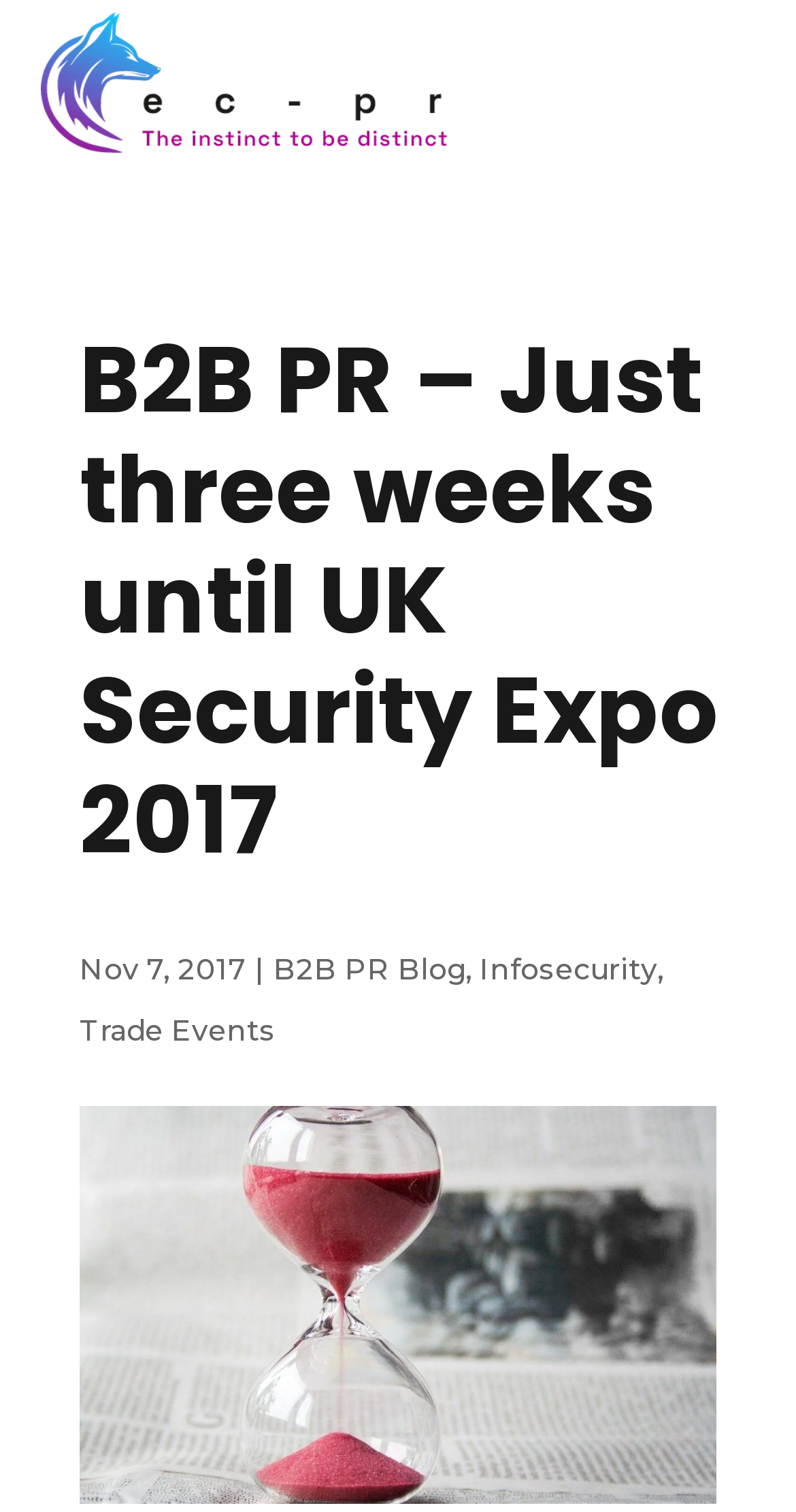Describe the webpage meticulously, covering all significant aspects.

The webpage appears to be a blog post or article from a B2B PR company, EC-PR. At the top of the page, there is a logo or brand image with the text "ec-pr The instinct to be distinct" on the left side. Below the logo, there is a prominent heading that reads "B2B PR – Just three weeks until UK Security Expo 2017", taking up most of the width of the page.

On the top-right side, there is a section with three lines of text. The first line displays the date "Nov 7, 2017", followed by a vertical line, and then the text "B2B PR Blog" which is a link. The second line has two links, "Infosecurity" and "Trade Events", separated by a comma.

Further down the page, there is a large image that takes up most of the width, with the text "ec-pr.com UK Security Expo 2017 3 weeks to go" on it. This image seems to be the main visual element of the page, likely highlighting the upcoming event.

Overall, the page appears to be promoting the UK Security Expo event and providing information or resources related to it, with a focus on B2B PR and trade events.